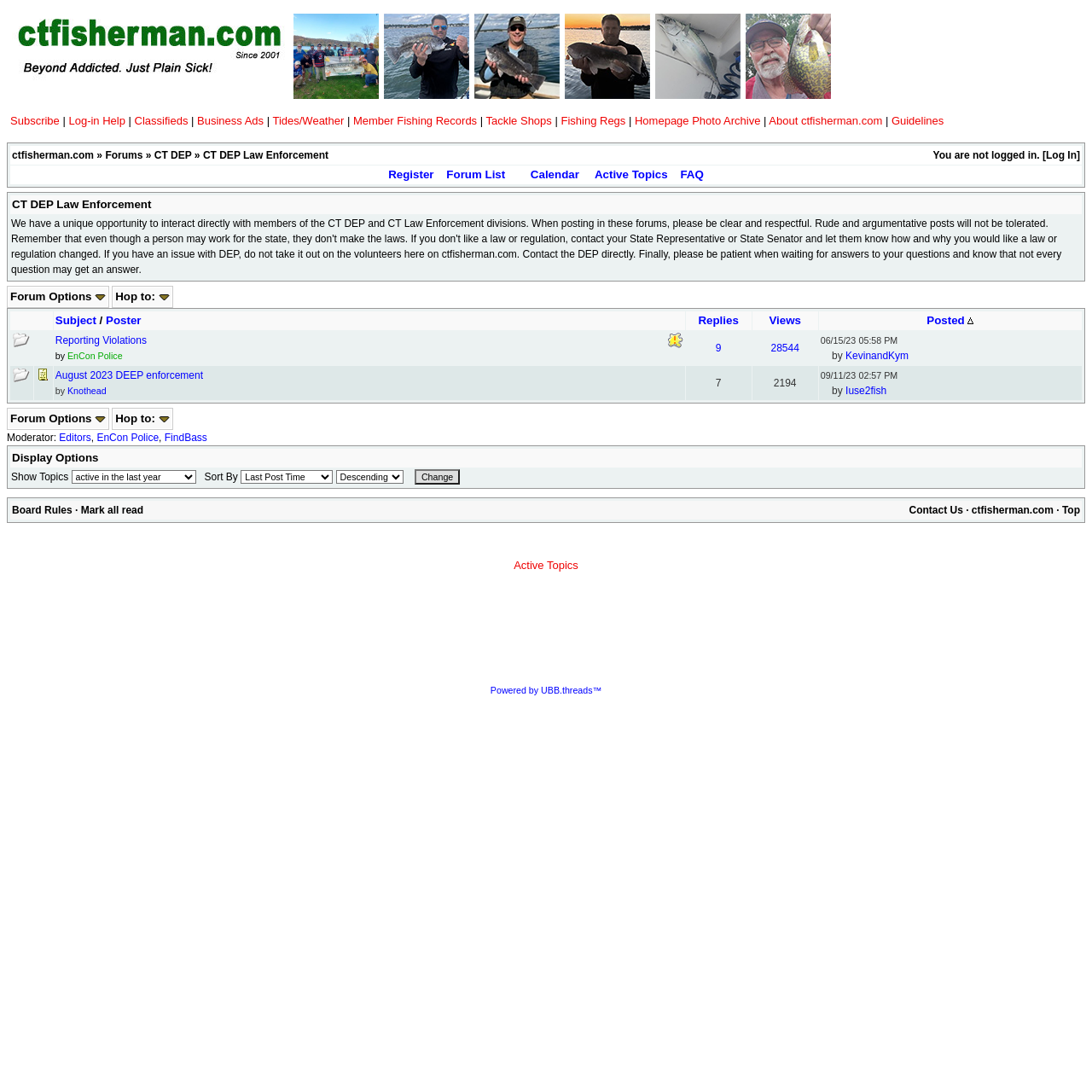Describe all significant elements and features of the webpage.

The webpage is about CT DEP Law Enforcement, and it appears to be a forum or discussion board. At the top, there is a logo of ctfisherman.com, which is a website related to fishing. Below the logo, there are five links with icons, which are likely navigation links to different sections of the website.

Underneath these links, there is a row of text links, including "Subscribe", "Log-in Help", "Classifieds", and others. These links are separated by vertical bars and appear to be a navigation menu.

The main content of the page is a table with a breadcrumb trail at the top, showing the current location as "CT DEP Law Enforcement" within the "Forums" section of the website. Below the breadcrumb trail, there are several links, including "Register", "Forum List", "Calendar", and others.

Further down the page, there is a section titled "Forum Options" with a moderator list, including "Editors", "EnCon Police", and "FindBass". This section appears to be related to the management of the forum.

The overall layout of the page is organized, with clear headings and concise text. The use of tables and links creates a structured and easy-to-navigate interface.